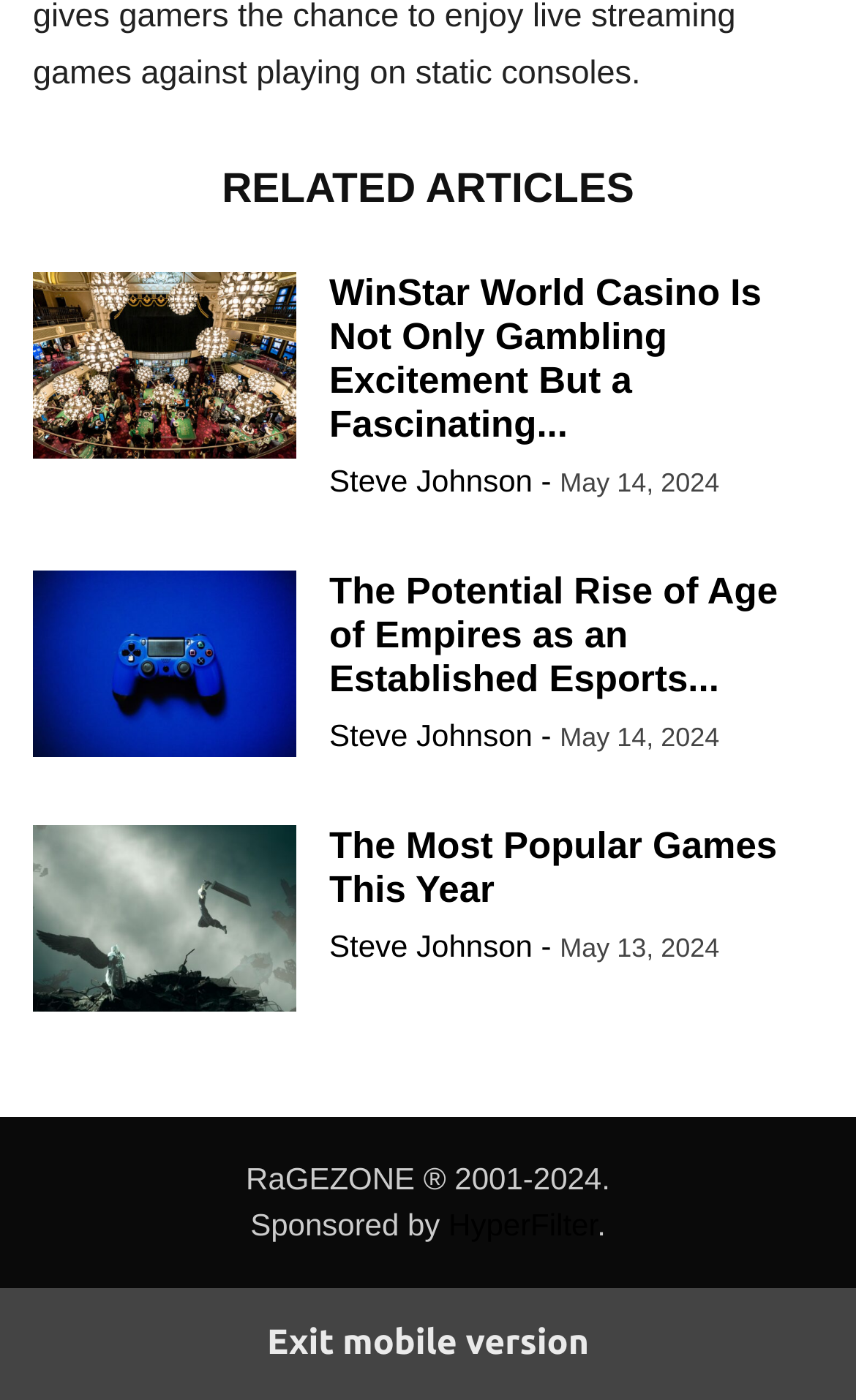What is the title of the third article?
Please answer the question with a single word or phrase, referencing the image.

The Most Popular Games This Year